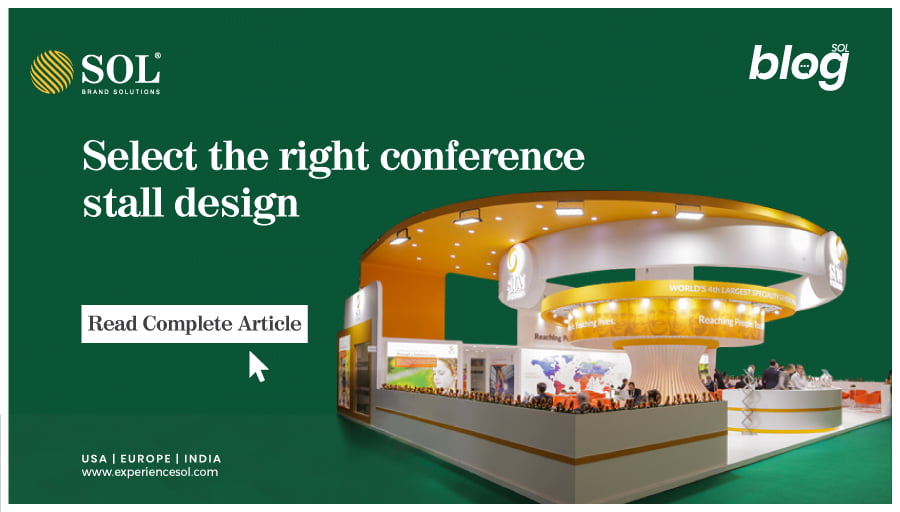How many locations are mentioned for SOL's global presence?
Using the image, elaborate on the answer with as much detail as possible.

Three locations are mentioned for SOL's global presence, which are the USA, Europe, and India, as stated in the caption, highlighting the company's global reach and inviting potential clients to explore more about their offerings.